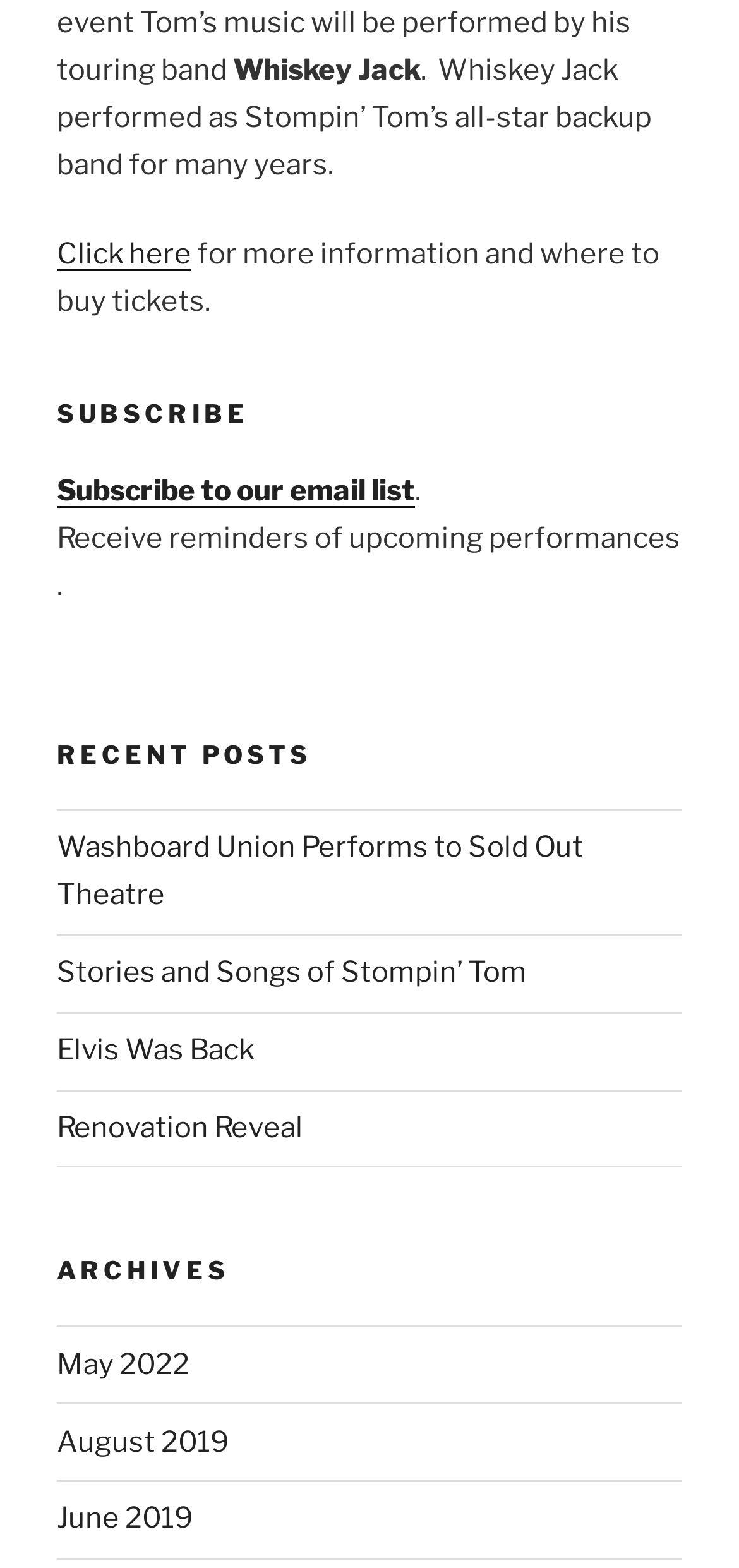Can you find the bounding box coordinates for the element to click on to achieve the instruction: "Check archives for May 2022"?

[0.077, 0.859, 0.256, 0.881]